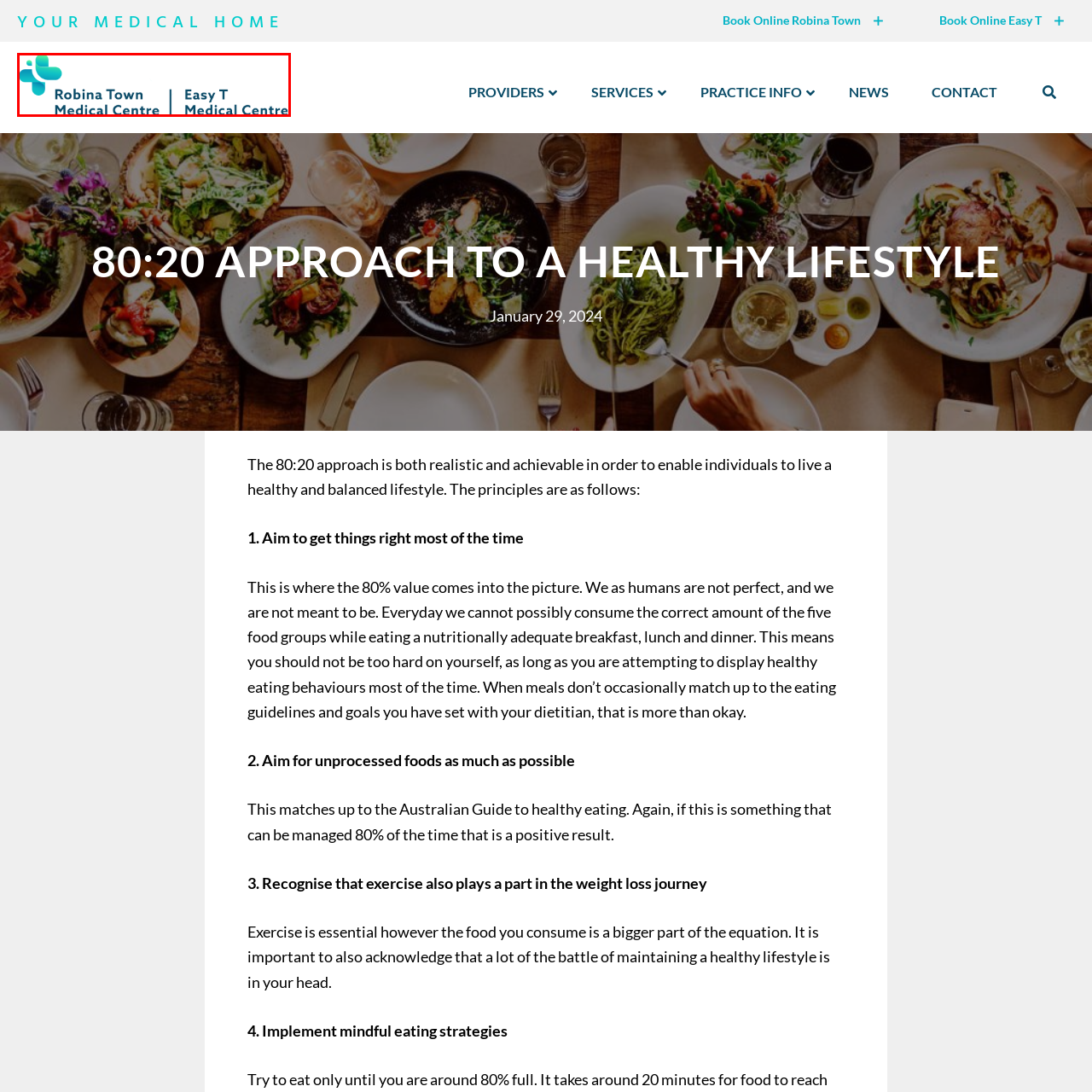What is the relationship between the two medical centers?
Check the image encapsulated by the red bounding box and answer the question comprehensively.

The name 'Easy T Medical Centre' is presented adjacent to 'Robina Town Medical Centre', separated by a vertical line, which gives a sense of partnership or duality in services, suggesting a collaborative approach to providing medical care.